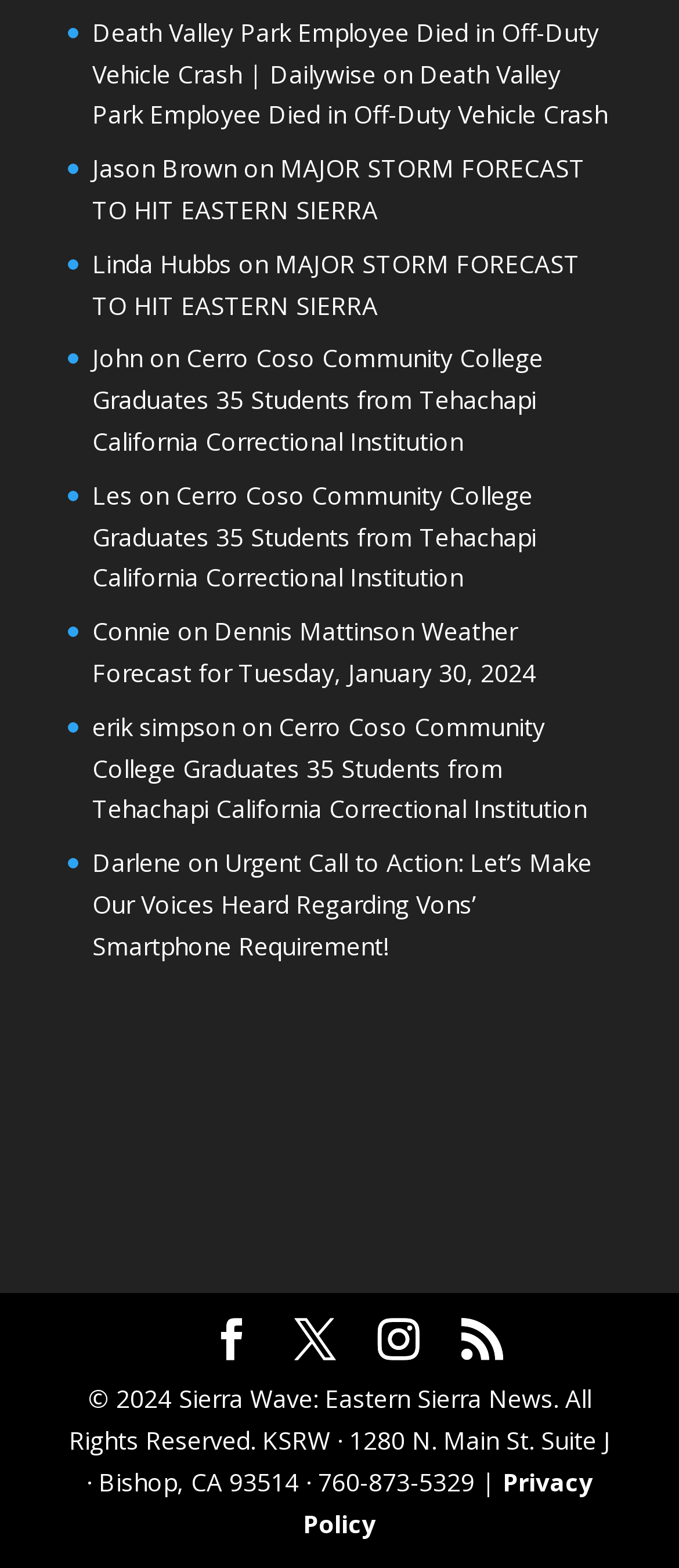What is the name of the college mentioned?
Based on the content of the image, thoroughly explain and answer the question.

I found the name 'Cerro Coso Community College' mentioned in two different links, which suggests that it is a relevant entity in the context of the webpage.